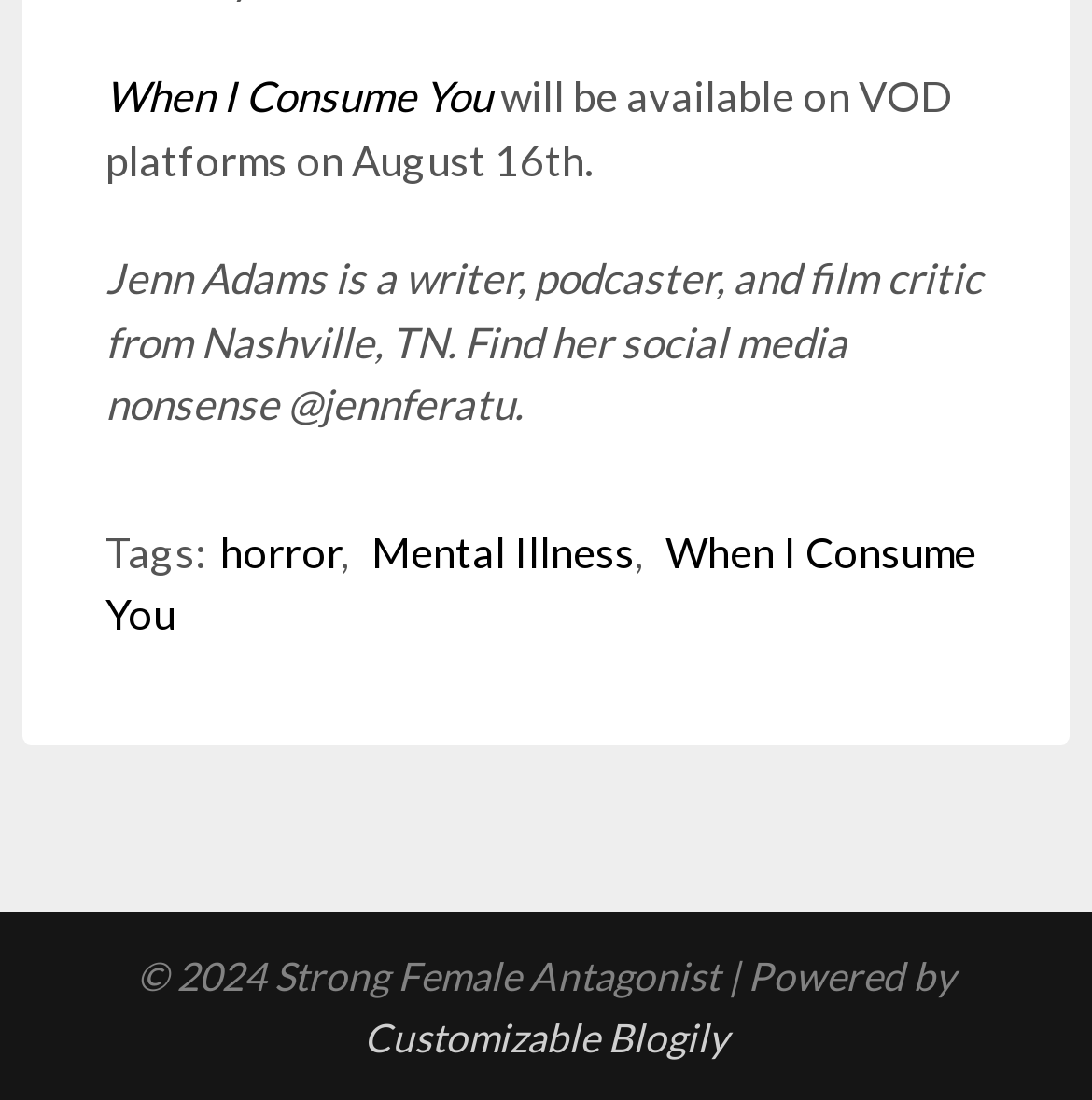Based on the provided description, "When I Consume You", find the bounding box of the corresponding UI element in the screenshot.

[0.097, 0.064, 0.451, 0.11]